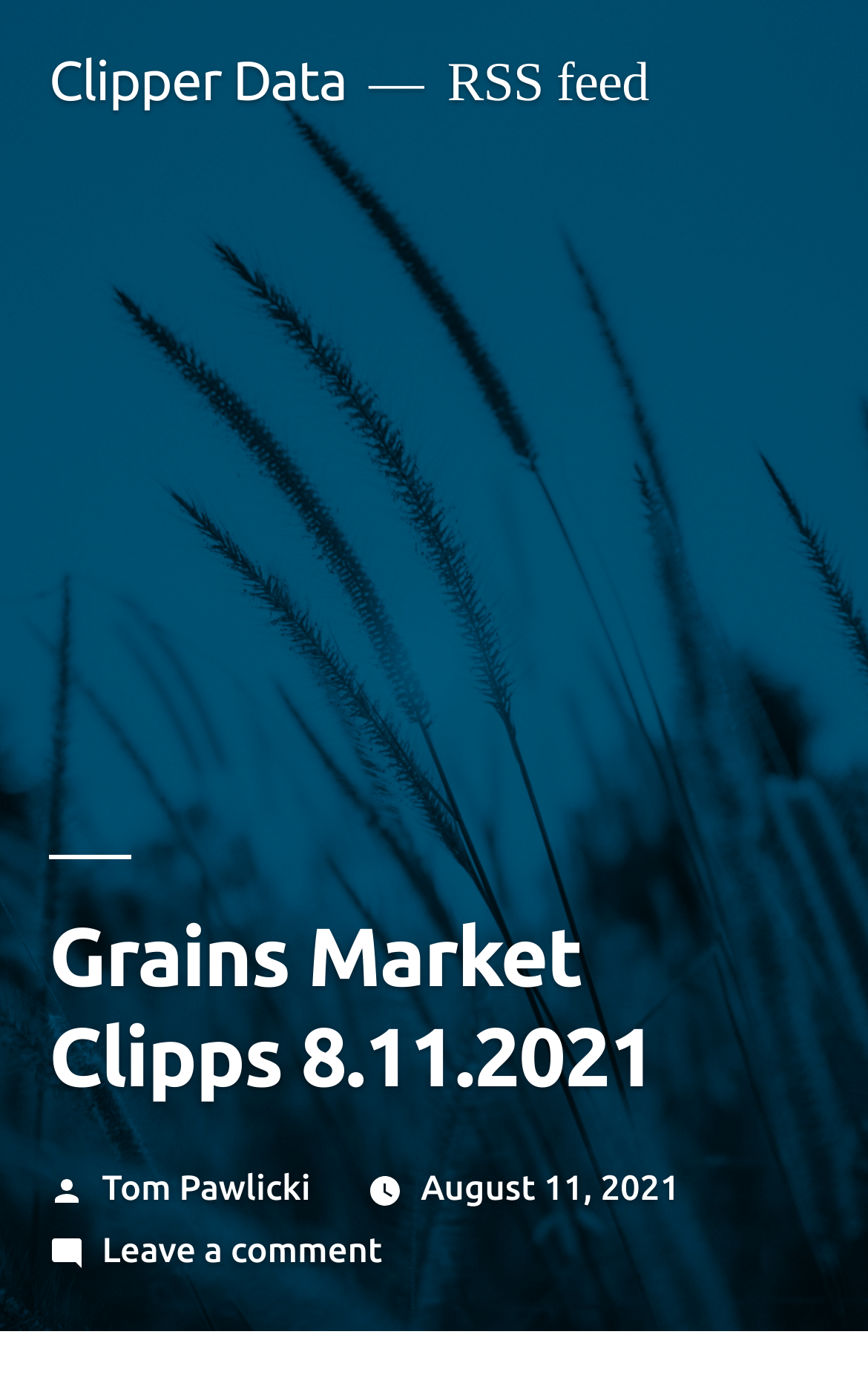Provide the bounding box coordinates for the specified HTML element described in this description: "August 11, 2021". The coordinates should be four float numbers ranging from 0 to 1, in the format [left, top, right, bottom].

[0.485, 0.84, 0.783, 0.869]